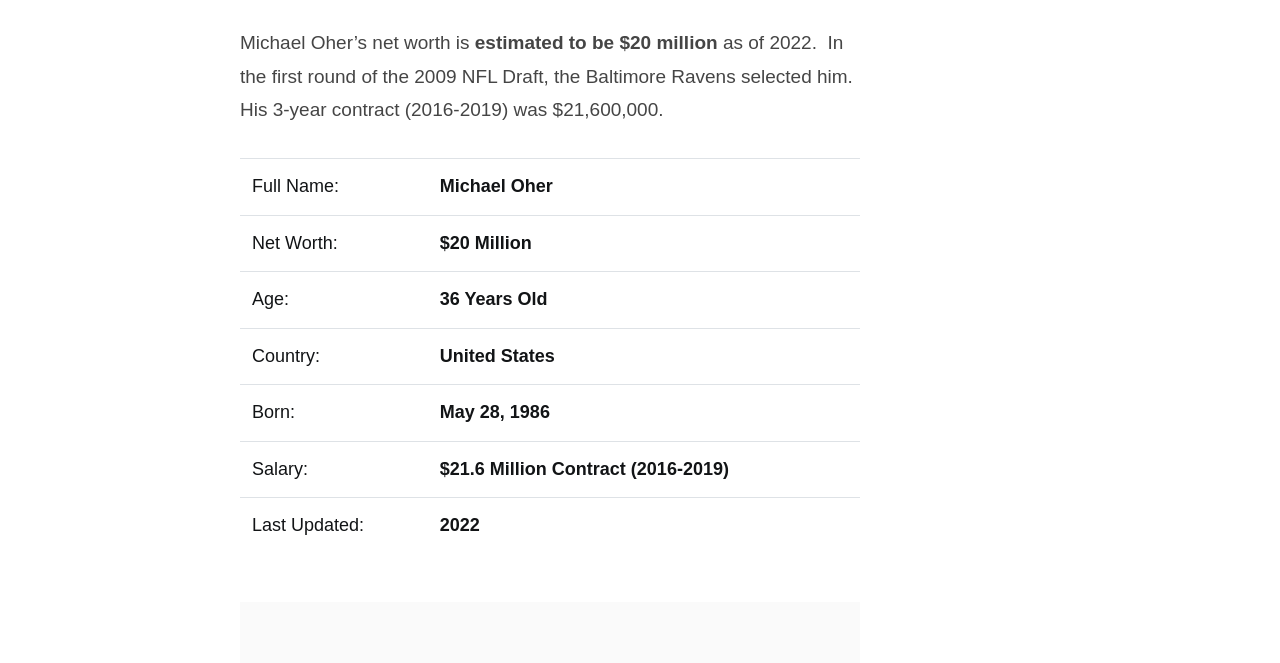Determine the bounding box coordinates for the HTML element mentioned in the following description: "24K". The coordinates should be a list of four floats ranging from 0 to 1, represented as [left, top, right, bottom].

[0.044, 0.732, 0.089, 0.777]